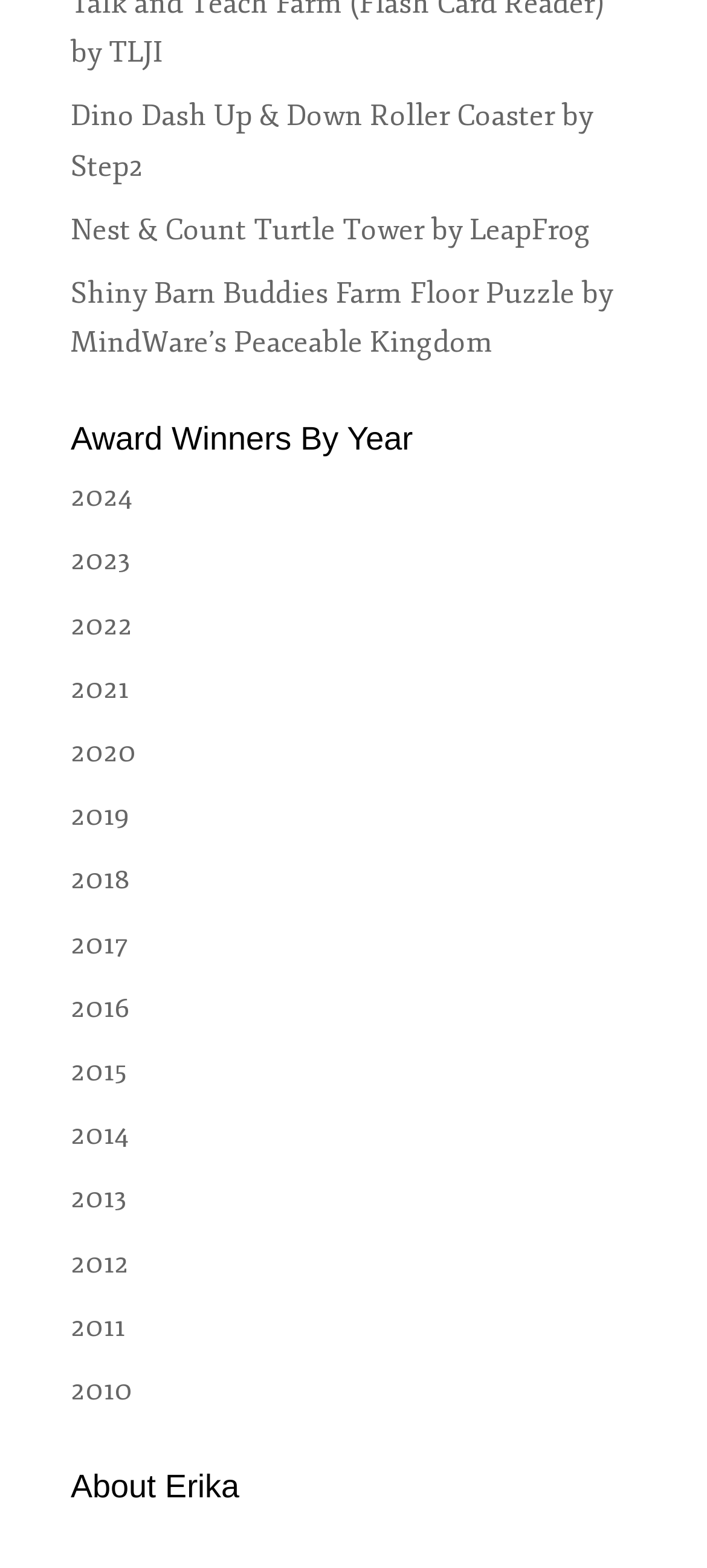Using the information in the image, give a comprehensive answer to the question: 
What is the purpose of the webpage?

The webpage appears to serve two purposes: listing award winners by year and showcasing various toys, suggesting that the webpage is related to a toy award or a toy review platform.